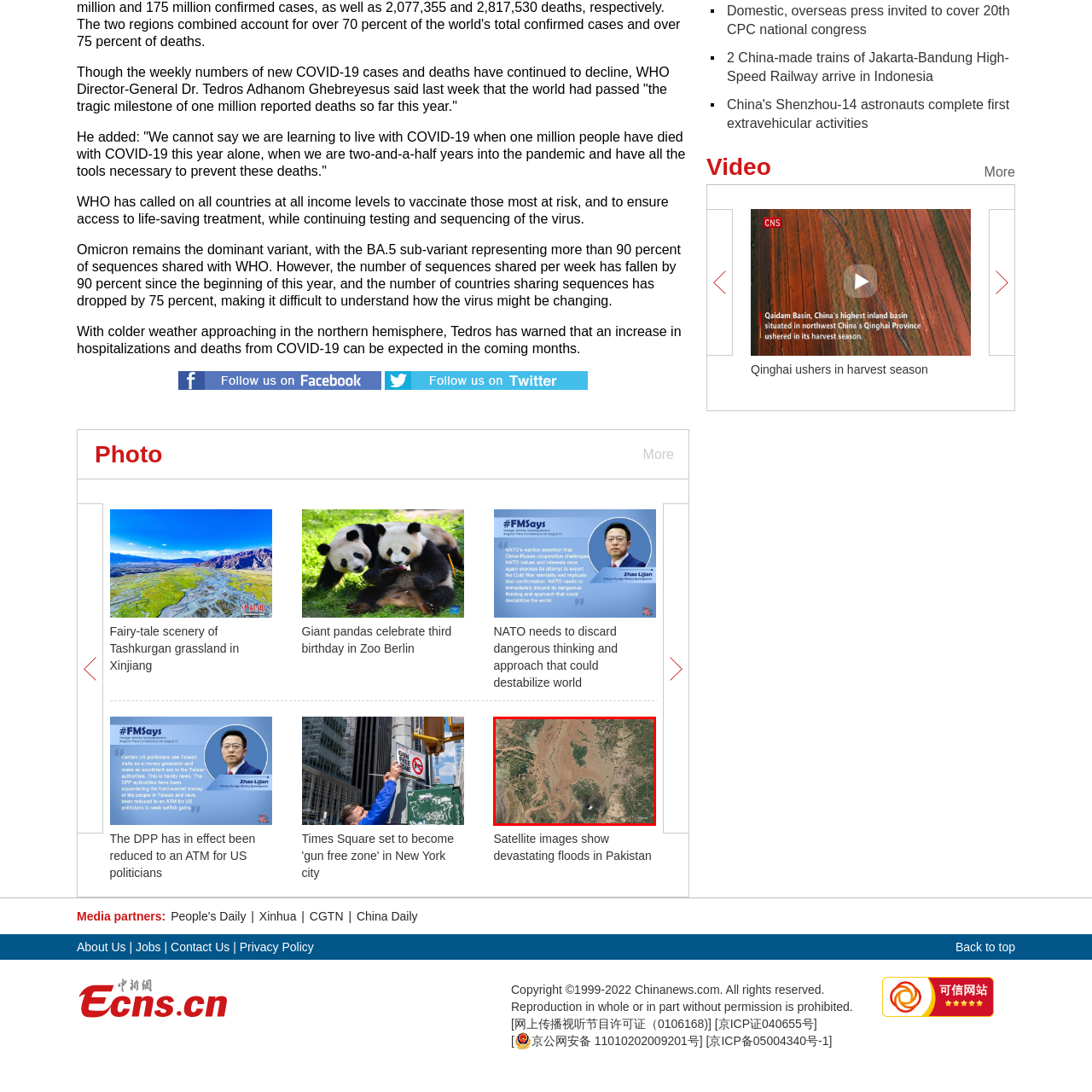What is the purpose of the satellite image?
Inspect the image enclosed in the red bounding box and provide a thorough answer based on the information you see.

The caption explains that the satellite image serves as a stark reminder of the challenges faced by communities in the wake of natural disasters, implying that the purpose of the image is to visually demonstrate the extent of devastation caused by floods.